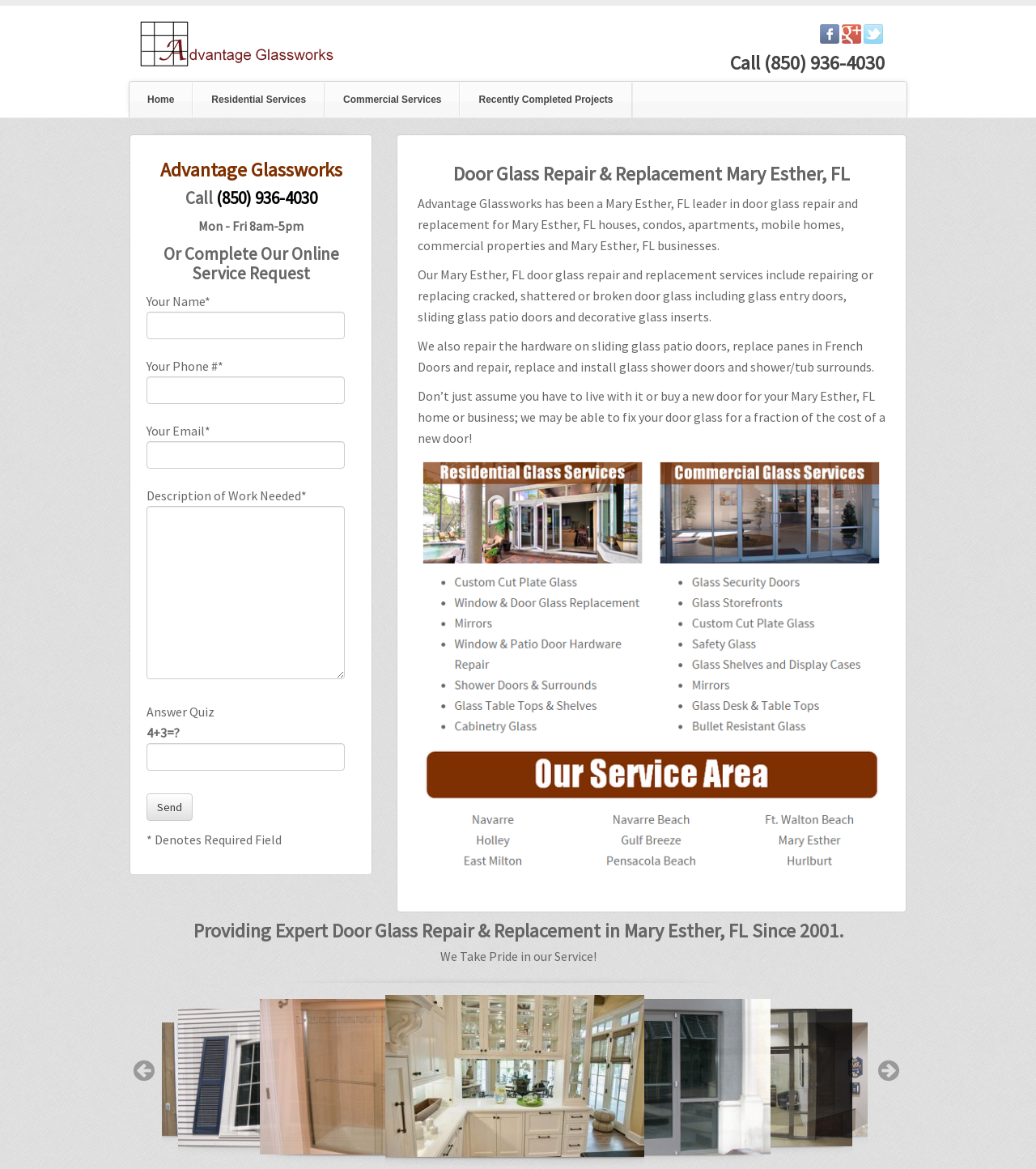Offer an extensive depiction of the webpage and its key elements.

The webpage is about Advantage Glassworks, a company that provides door glass repair and replacement services in Mary Esther, FL. At the top of the page, there is a navigation menu with links to different sections of the website, including "Home", "Residential Services", "Commercial Services", and "Recently Completed Projects". 

To the right of the navigation menu, there are social media links to Facebook, Google+, and Twitter. Below the navigation menu, there is a heading that reads "Call (850) 936-4030" with a link to the phone number. 

On the left side of the page, there is a section with the company's logo and contact information, including a phone number, business hours, and an online service request form. The form has fields for name, phone number, email, and a description of the work needed, as well as a quiz to prevent spam submissions.

The main content of the page is divided into two sections. The first section has a heading that reads "Door Glass Repair & Replacement Mary Esther, FL" and provides a brief overview of the company's services, including repairing or replacing cracked, shattered, or broken door glass for residential and commercial properties. 

The second section showcases the company's expertise and services through a series of images, including cabinet glass doors, commercial storefront glass, custom mirror and shelves, custom shower enclosures, and more. 

At the bottom of the page, there is a heading that reads "Providing Expert Door Glass Repair & Replacement in Mary Esther, FL Since 2001" and a statement that reads "We Take Pride in our Service!". There are also links to social media platforms and a copyright symbol at the very bottom of the page.